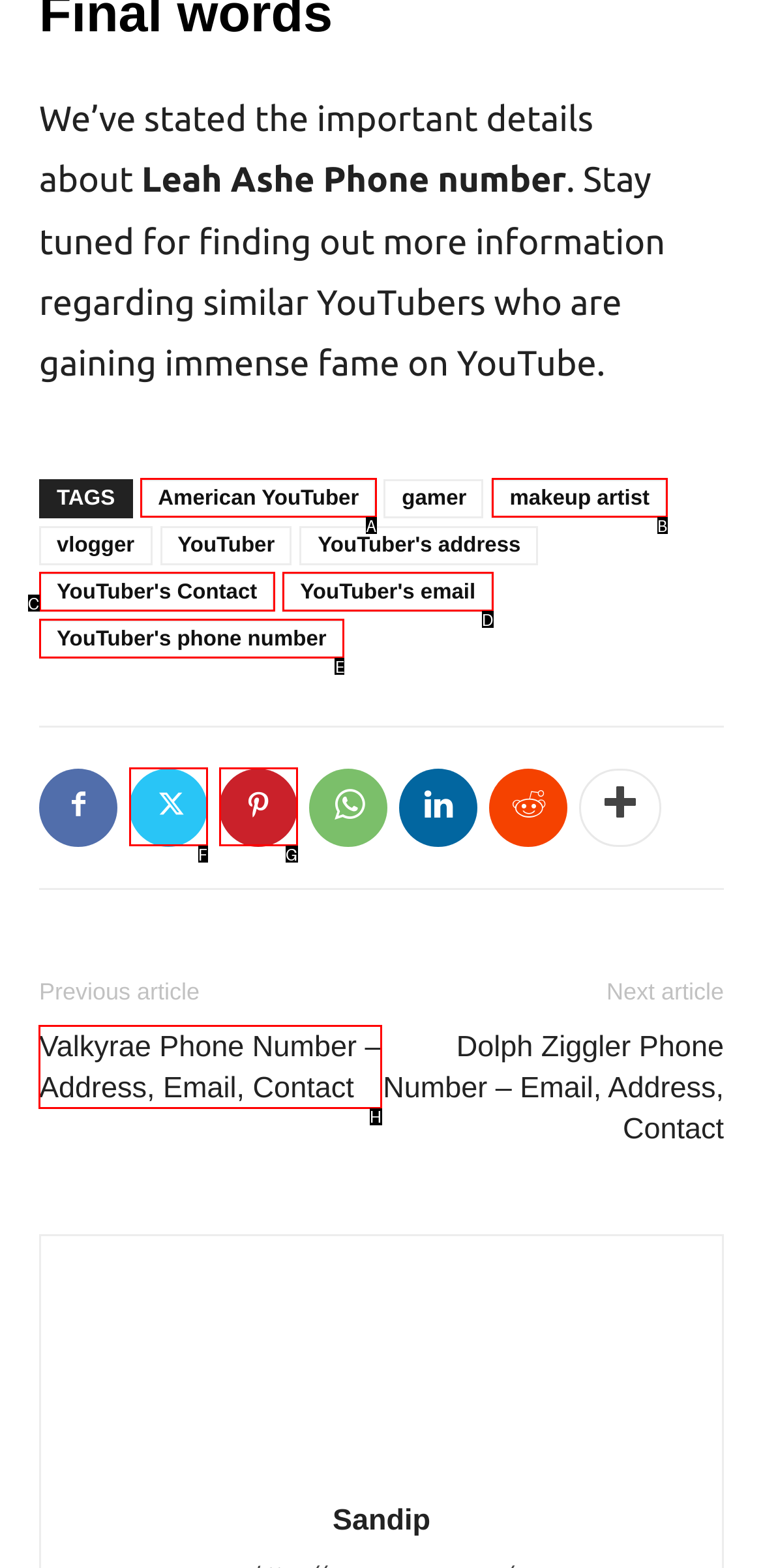Tell me the letter of the UI element I should click to accomplish the task: Read the previous article about Valkyrae Phone Number based on the choices provided in the screenshot.

H